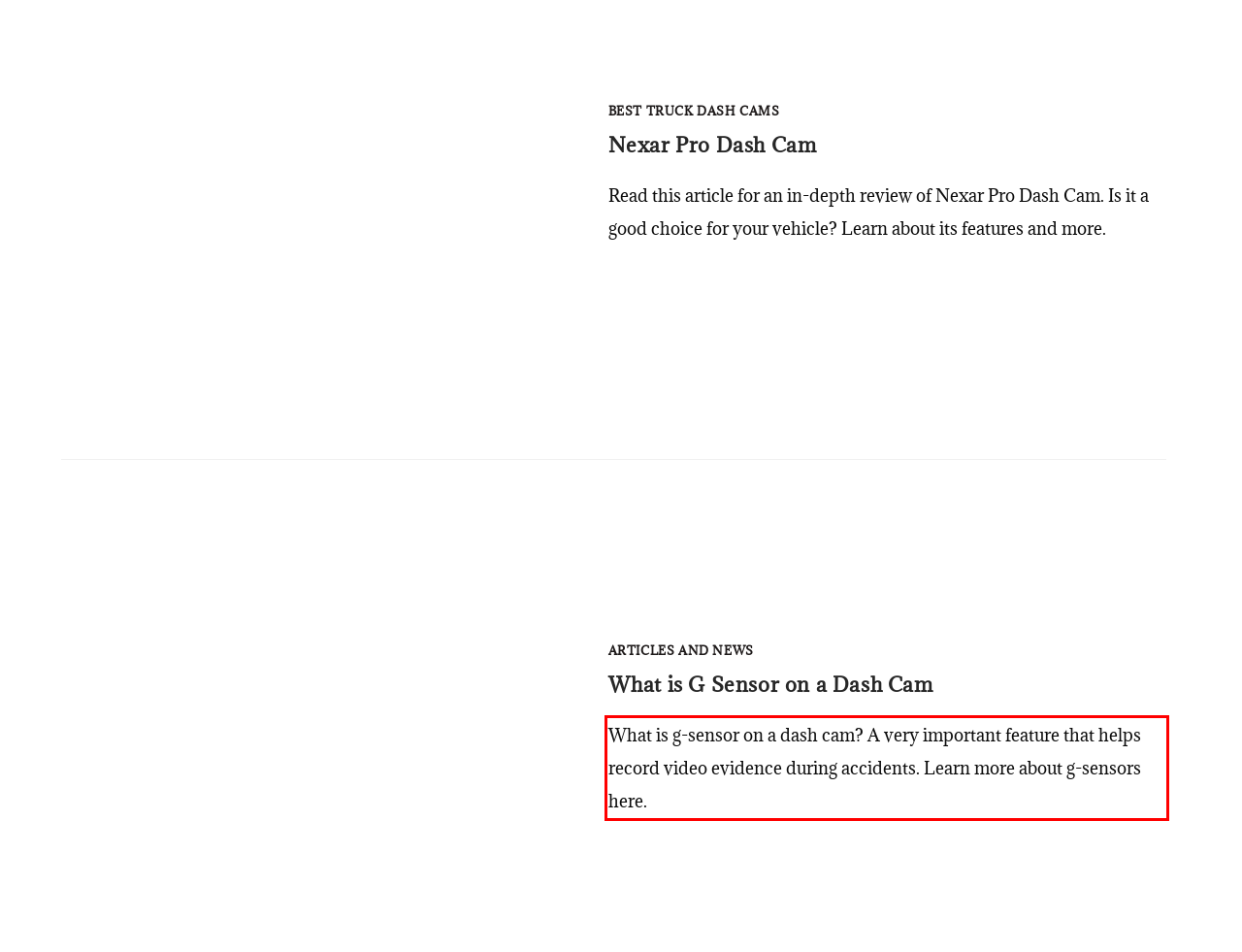Given a screenshot of a webpage, identify the red bounding box and perform OCR to recognize the text within that box.

What is g-sensor on a dash cam? A very important feature that helps record video evidence during accidents. Learn more about g-sensors here.